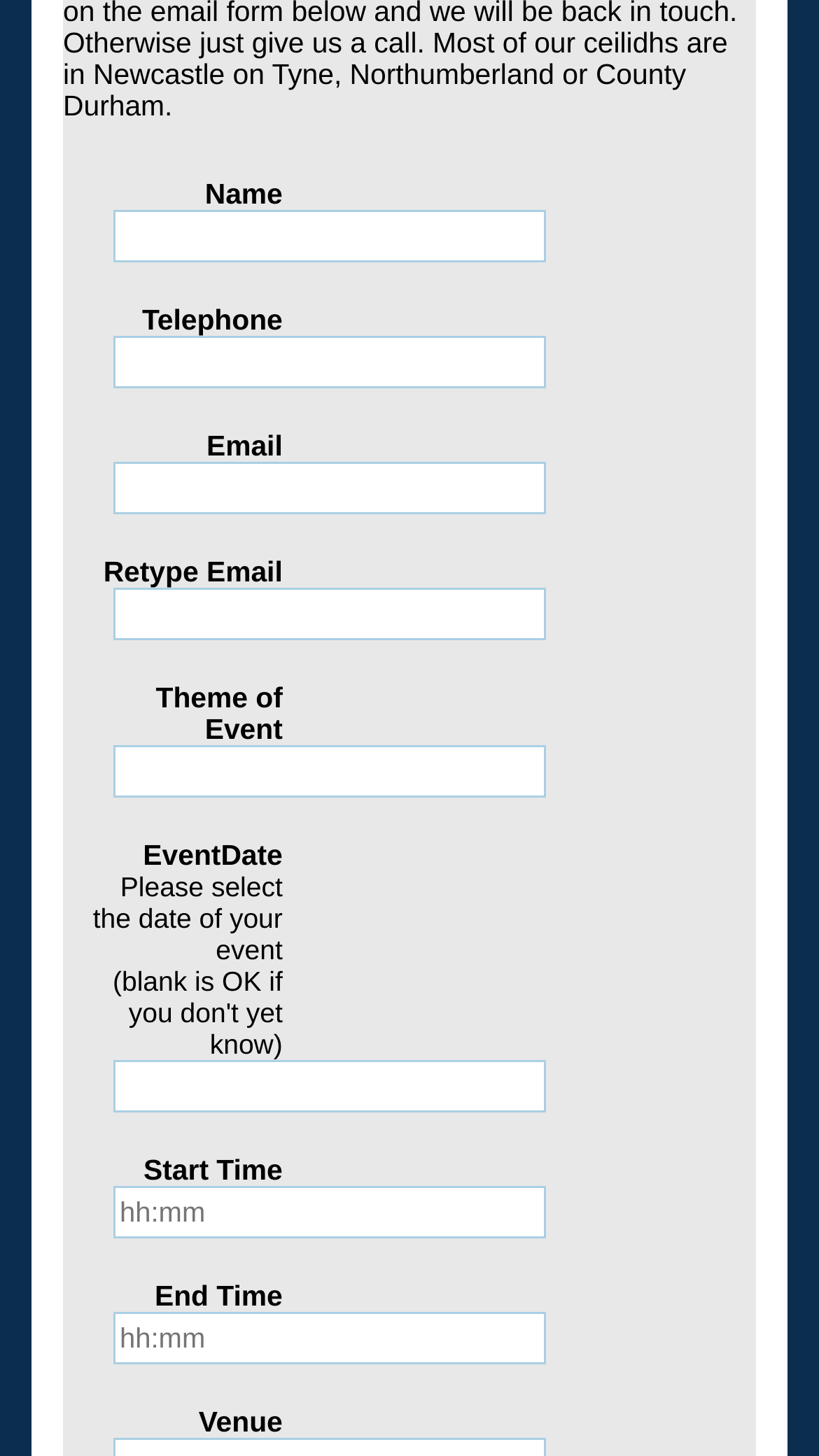Provide the bounding box coordinates of the HTML element this sentence describes: "parent_node: Name name="EventDate" readonly="true"".

[0.138, 0.729, 0.667, 0.765]